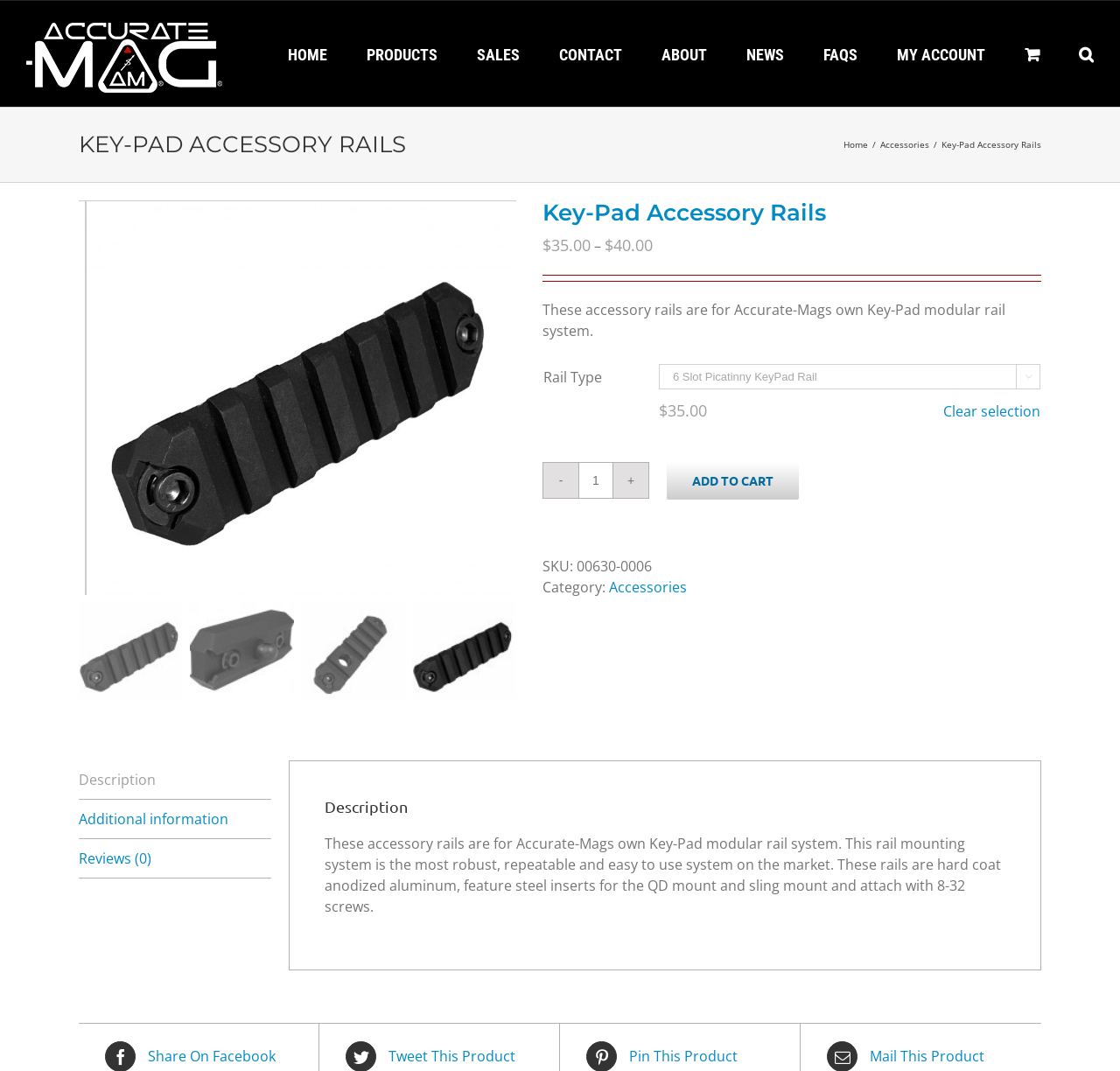Summarize the webpage with intricate details.

The webpage is about Key-Pad Accessory Rails from Accurate-Mag. At the top left, there is an Accurate-Mag logo, and next to it, a main menu with links to HOME, PRODUCTS, SALES, CONTACT, ABOUT, NEWS, FAQS, MY ACCOUNT, and View Cart. Below the logo and menu, there is a heading "KEY-PAD ACCESSORY RAILS" in a larger font.

On the left side, there is a breadcrumb navigation with links to Home, Accessories, and Key-Pad Accessory Rails. Below the breadcrumb, there are several images of the accessory rails, followed by a section with product information, including price, description, and a table with details about the rail type.

The product description section has a heading "Key-Pad Accessory Rails" and a paragraph of text describing the product. Below the description, there is a table with a single row and two columns, showing the rail type and its details. There are also buttons to decrease or increase the product quantity, and an "ADD TO CART" button.

On the right side, there is a section with product details, including SKU, category, and price. Below this section, there are tabs for Description, Additional information, and Reviews (0). The Description tab is currently selected, showing a heading and a paragraph of text describing the product.

Throughout the page, there are several images of the accessory rails, and various UI elements, such as links, buttons, and form controls, that allow users to interact with the product information and add the product to their cart.